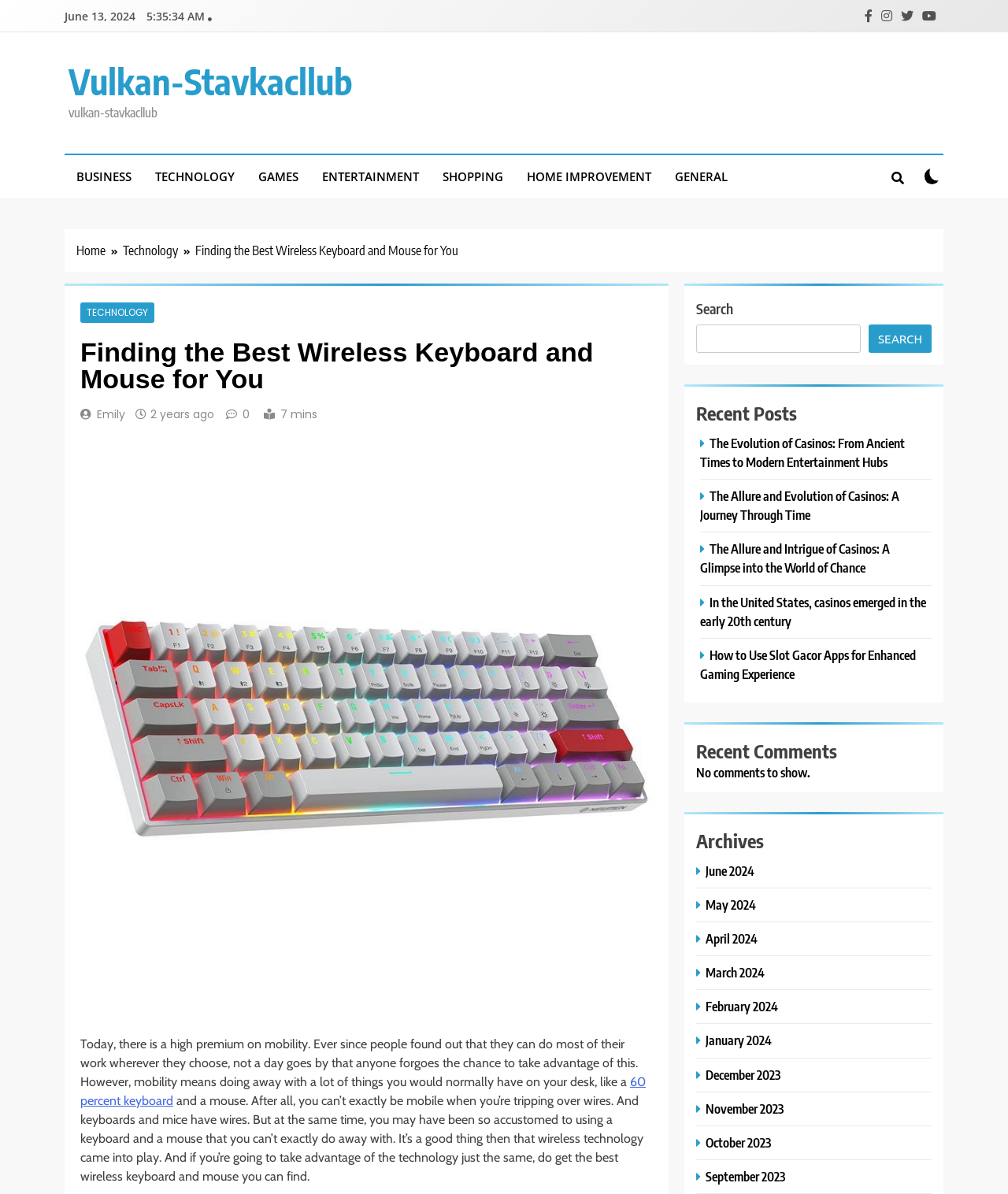Determine the bounding box for the UI element that matches this description: "2 years ago2 years ago".

[0.149, 0.34, 0.212, 0.353]